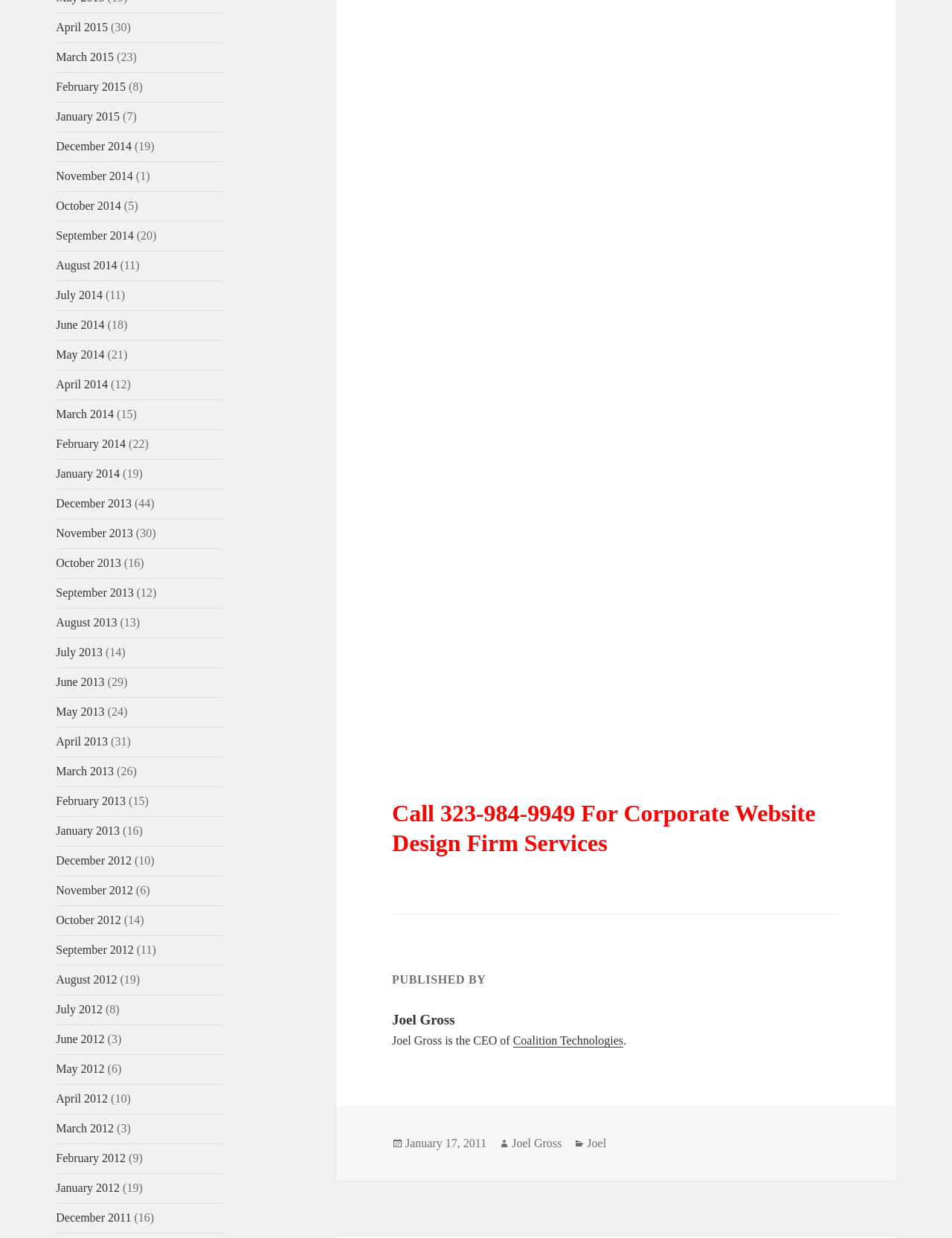Identify the bounding box for the UI element described as: "January 17, 2011December 7, 2010". The coordinates should be four float numbers between 0 and 1, i.e., [left, top, right, bottom].

[0.426, 0.918, 0.511, 0.929]